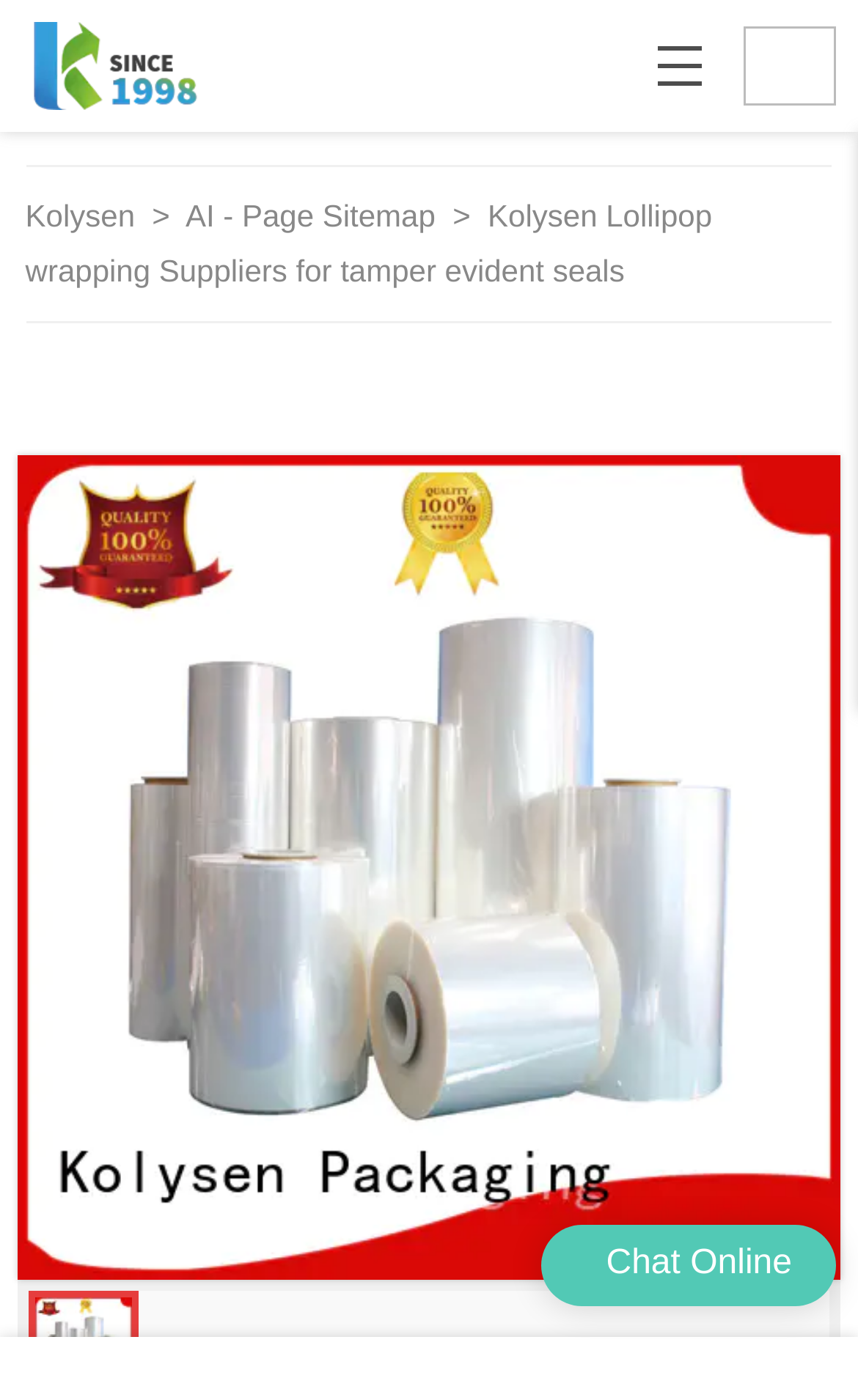Is there a chat feature available?
Please provide a comprehensive answer to the question based on the webpage screenshot.

The presence of a chat feature can be confirmed by the 'Chat Online' text at the bottom right corner of the webpage.